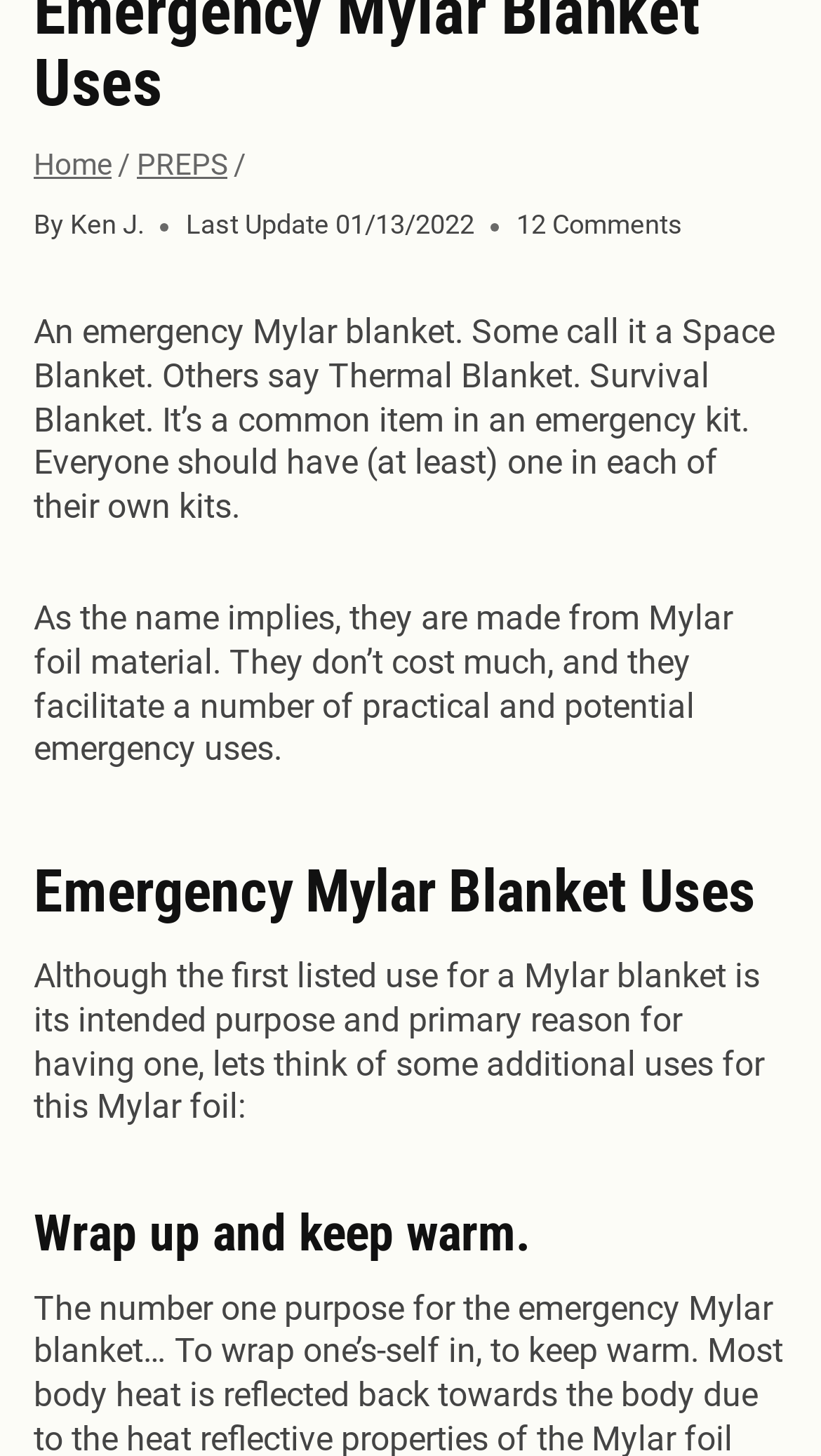Bounding box coordinates should be provided in the format (top-left x, top-left y, bottom-right x, bottom-right y) with all values between 0 and 1. Identify the bounding box for this UI element: alt="CookieFirst logo"

None